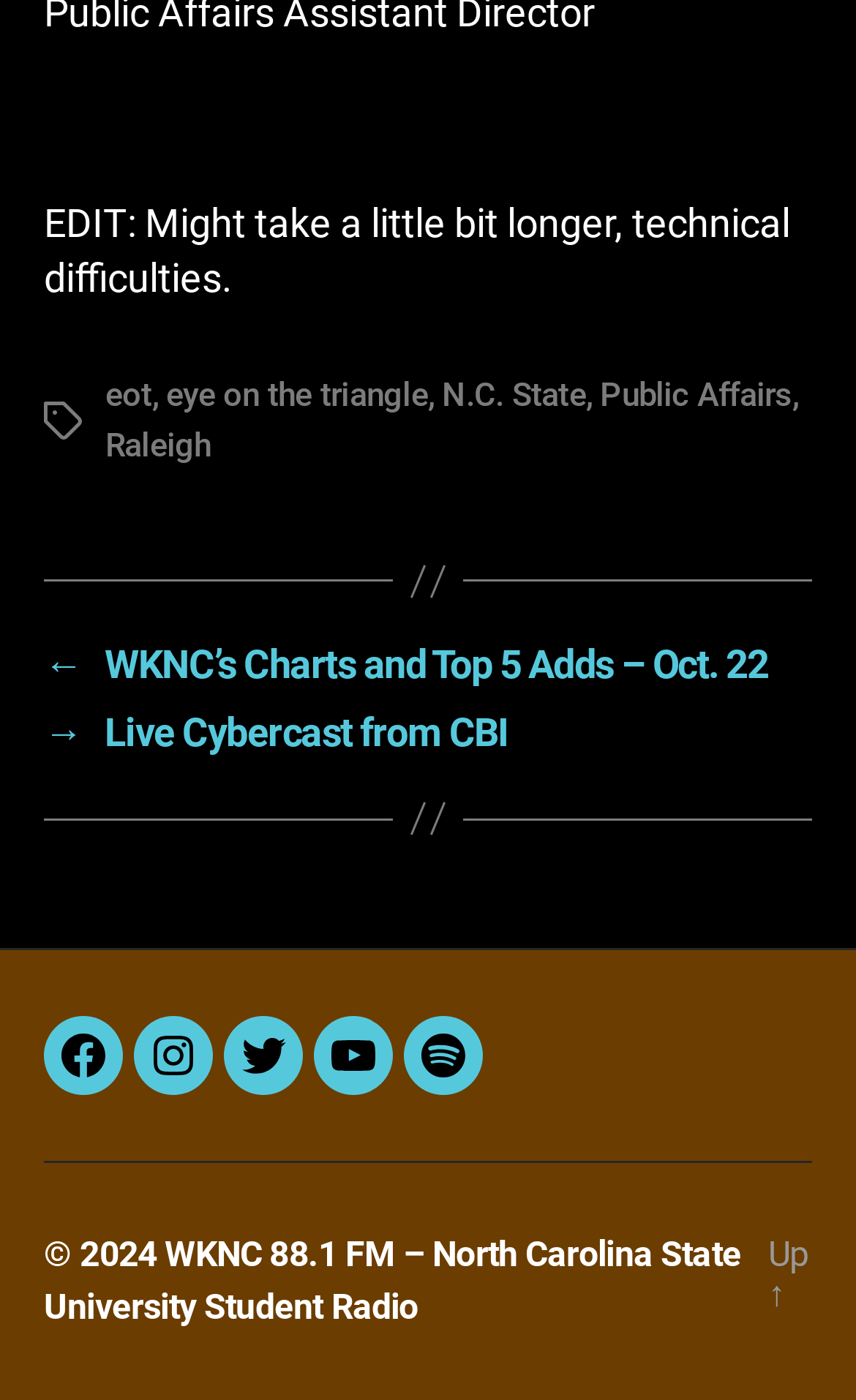Identify the bounding box coordinates for the element you need to click to achieve the following task: "Read the 'Live Cybercast from CBI' post". Provide the bounding box coordinates as four float numbers between 0 and 1, in the form [left, top, right, bottom].

[0.051, 0.508, 0.949, 0.54]